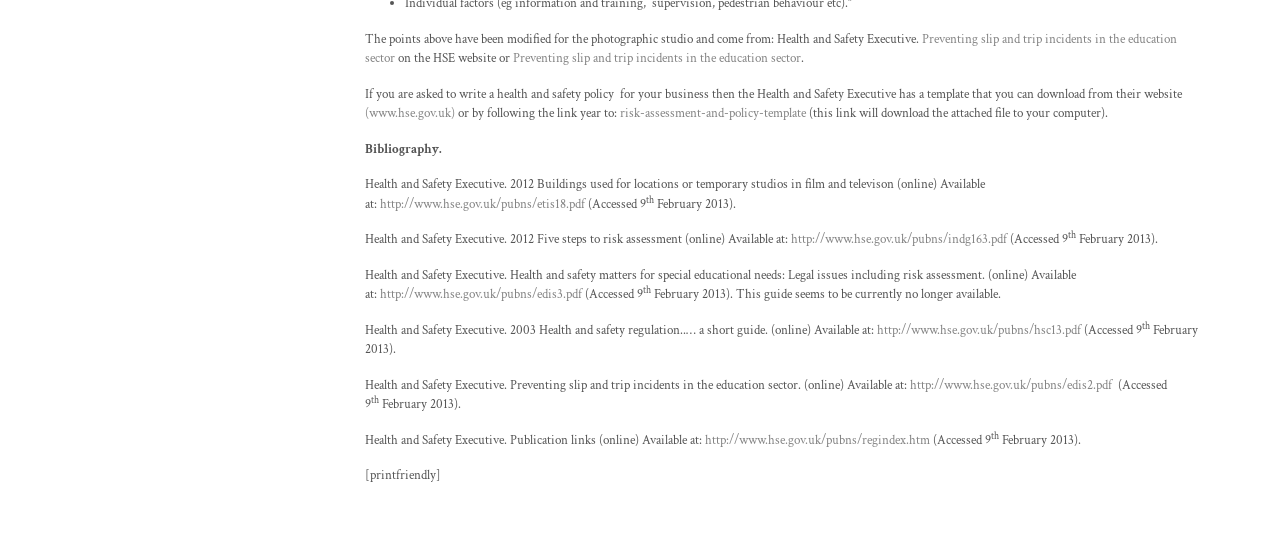How many links are there in the webpage?
Use the screenshot to answer the question with a single word or phrase.

9